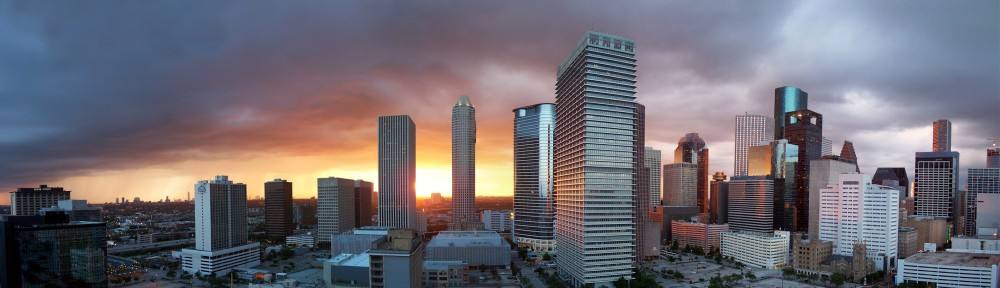What is the atmosphere of the cityscape?
Please provide a comprehensive and detailed answer to the question.

Despite the city being bustling with life, the evening glow creates a sense of serenity, making the atmosphere of the cityscape tranquil, as described in the caption.